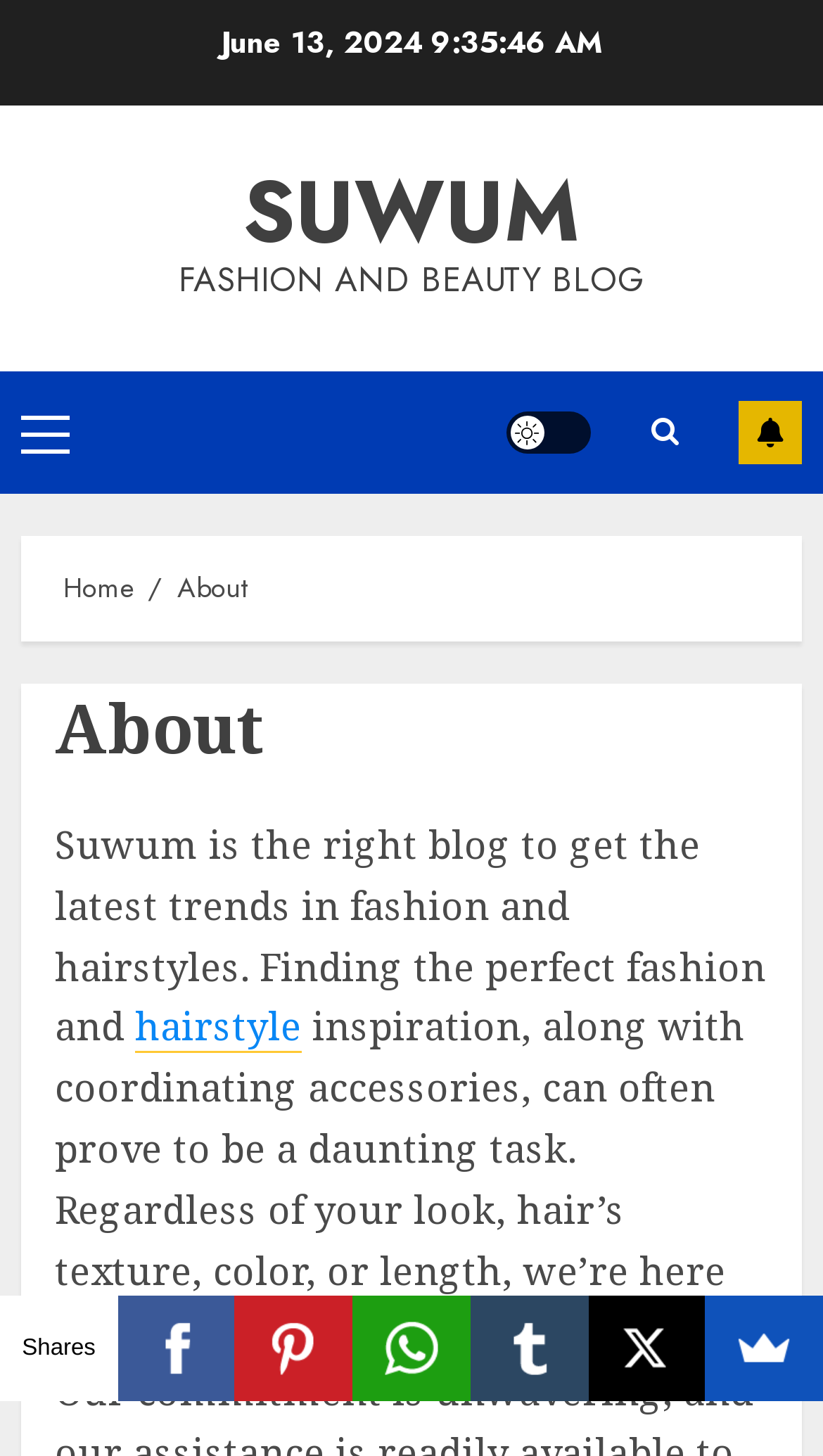Could you provide the bounding box coordinates for the portion of the screen to click to complete this instruction: "Open the Primary Menu"?

[0.026, 0.283, 0.085, 0.31]